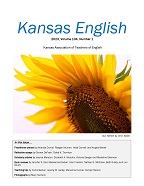Generate an elaborate caption that includes all aspects of the image.

The image features the cover of the journal "Kansas English," Volume 104, published in 2023. The cover prominently showcases a vibrant sunflower, symbolizing the richness of the content within. At the top, the title "Kansas English" is displayed in a bold, elegant font, clearly indicating the journal's identity. Below the title, it notes that it is the official publication of the Kansas Association of Teachers of English (KATE), emphasizing its connection to the educational community.

The layout includes additional sections that may list contributors, article titles, or themes relevant to the issue. This particular volume includes a mix of scholarly articles, teaching reflections, and creative works, catering specifically to English educators. The publication date, June 30, 2023, is also highlighted, providing a frame of reference for the issue's timelines and relevancy in current educational discussions. Overall, the imagery and formatting reflect a commitment to quality and engagement in the field of English education.